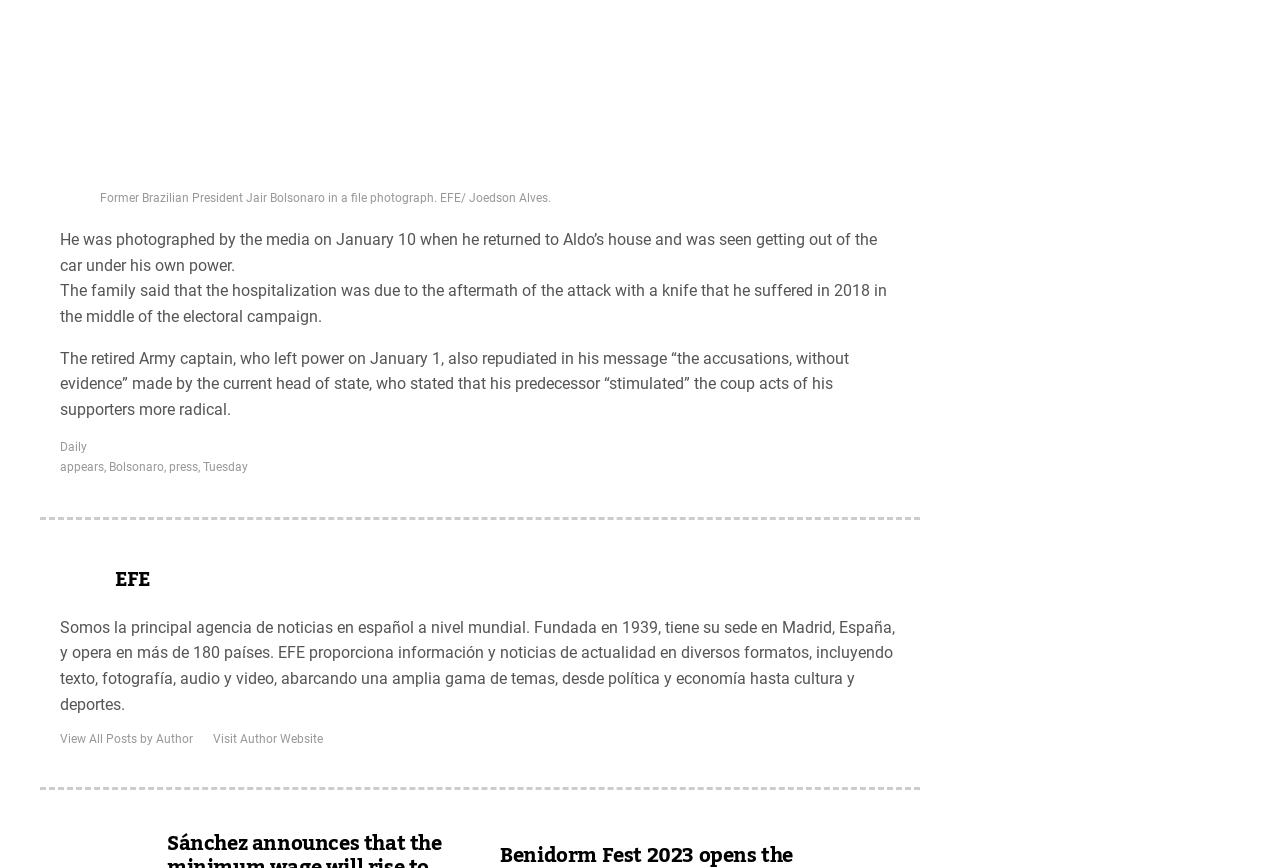Determine the bounding box coordinates of the region that needs to be clicked to achieve the task: "Visit the author's website".

[0.166, 0.843, 0.252, 0.86]